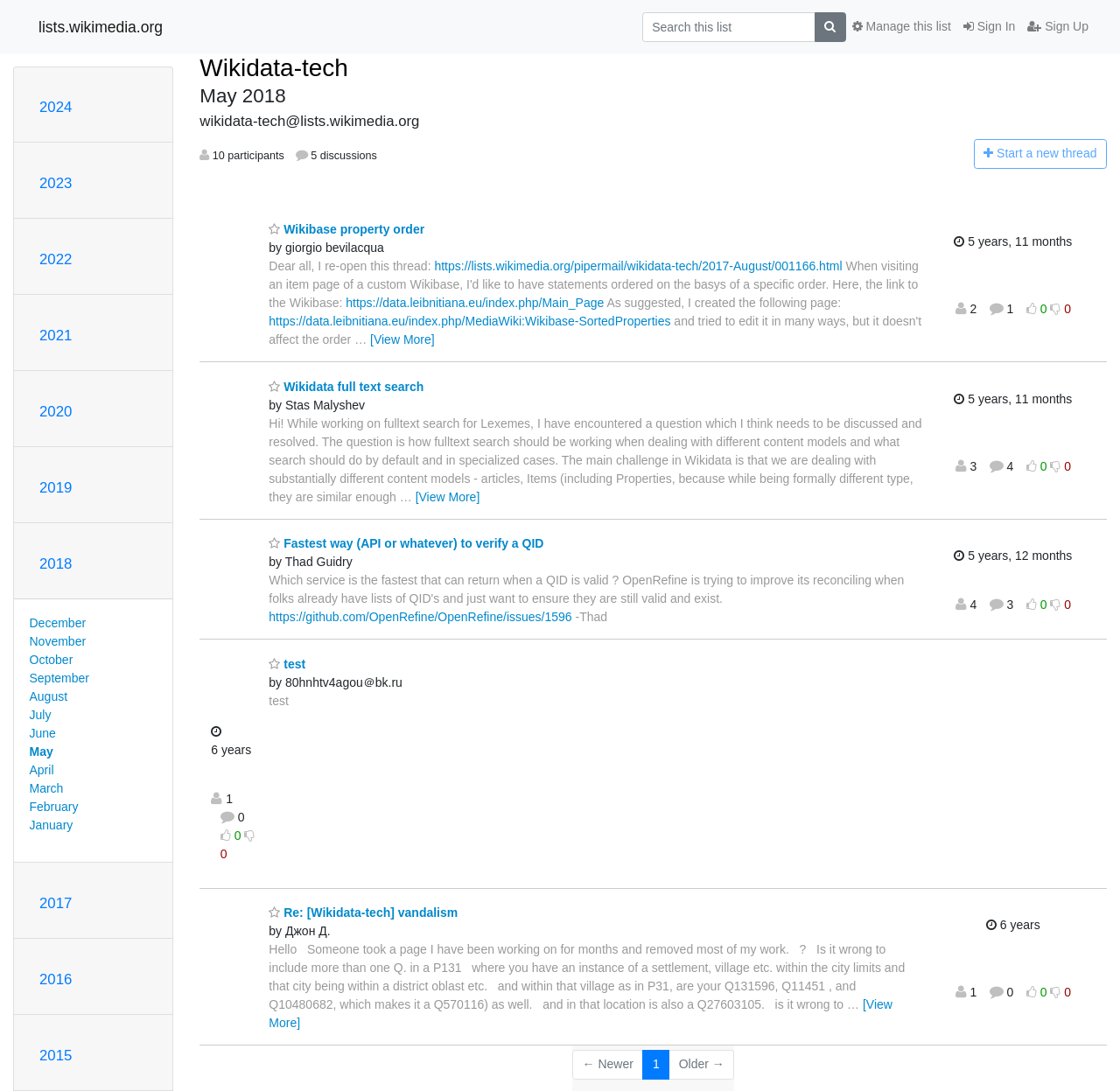Locate the bounding box coordinates of the element that needs to be clicked to carry out the instruction: "Sign In". The coordinates should be given as four float numbers ranging from 0 to 1, i.e., [left, top, right, bottom].

[0.855, 0.011, 0.912, 0.039]